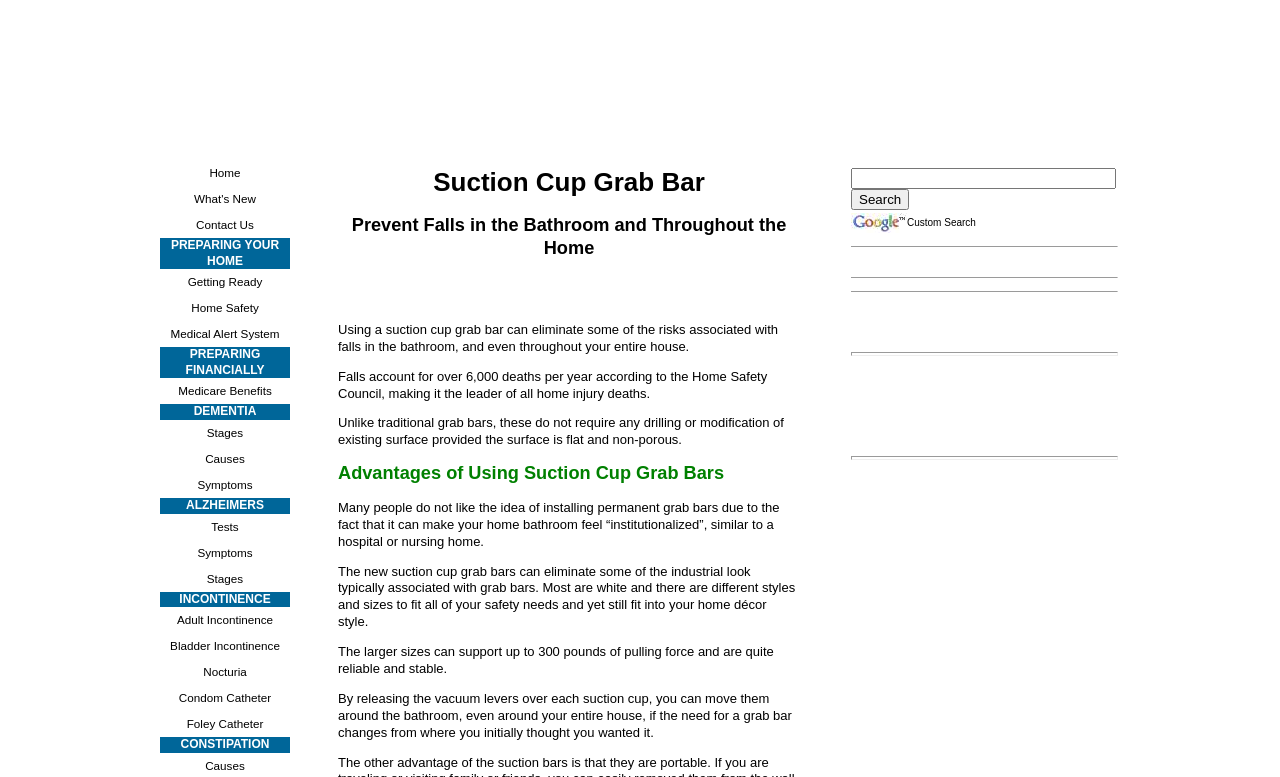Provide your answer to the question using just one word or phrase: What is the advantage of suction cup grab bars over traditional grab bars?

No drilling required